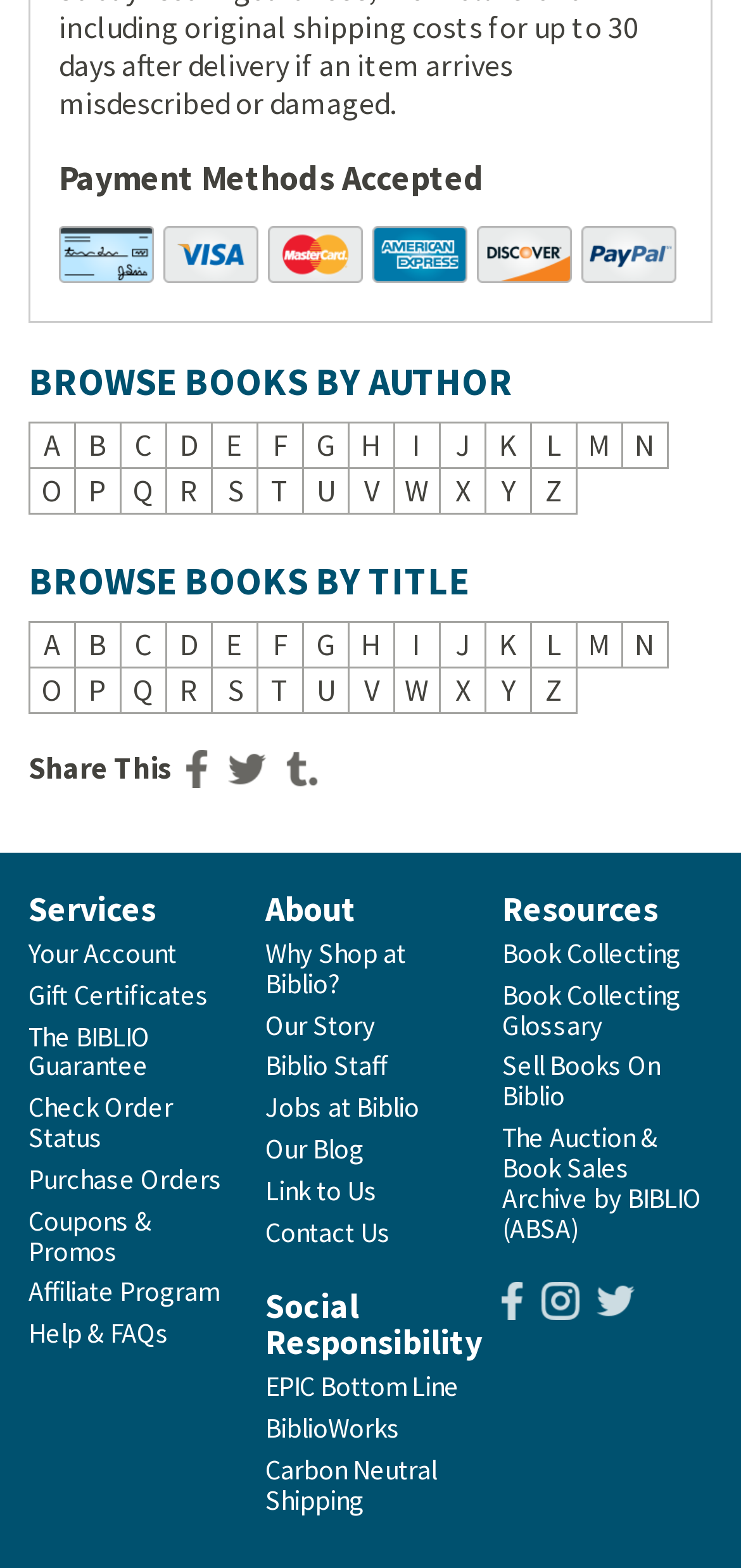What payment methods are accepted?
Please ensure your answer to the question is detailed and covers all necessary aspects.

Based on the list items under the 'Payment Methods Accepted' heading, the website accepts Check, Visa, Mastercard, American Express, Discover, and Paypal as payment methods.